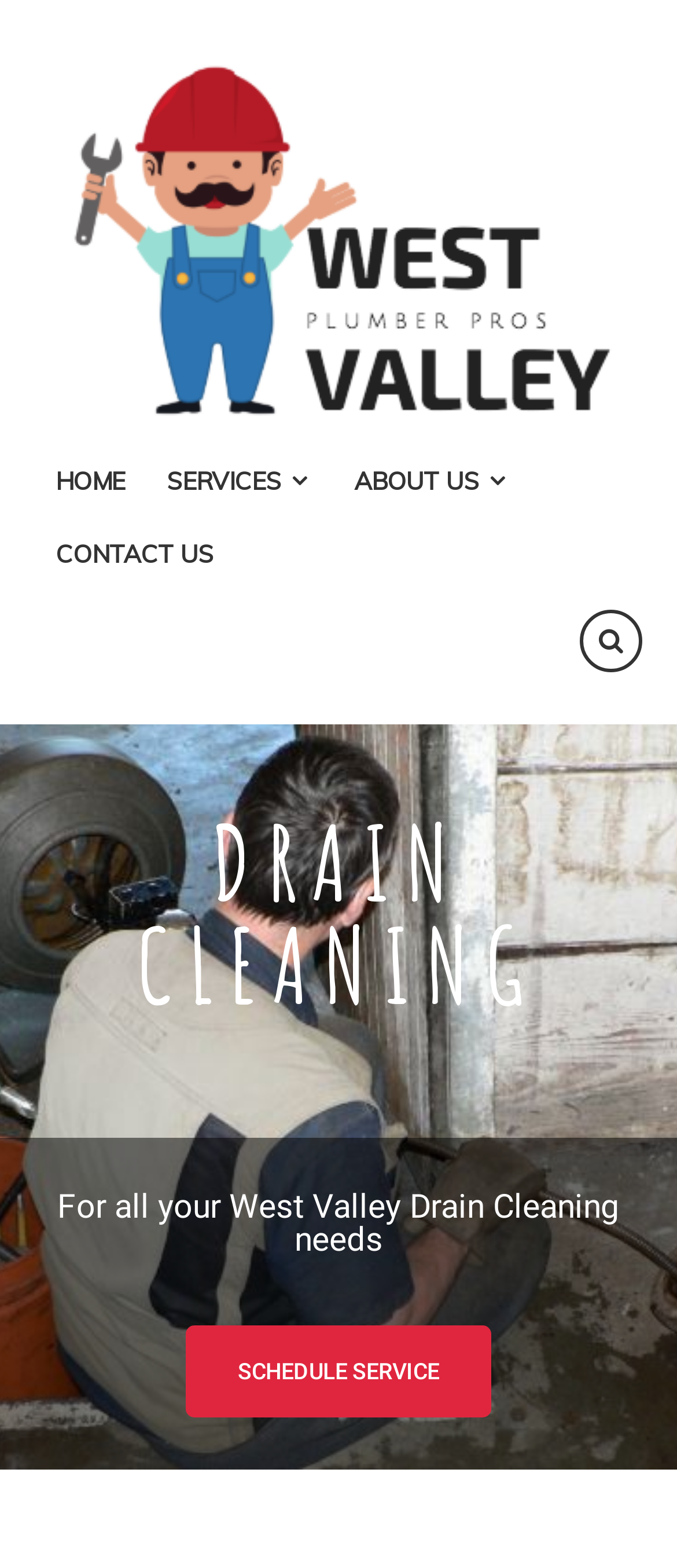How many columns are there in the navigation menu?
Kindly give a detailed and elaborate answer to the question.

The navigation menu is arranged vertically, with each link stacked on top of the other, indicating that there is only one column in the navigation menu.